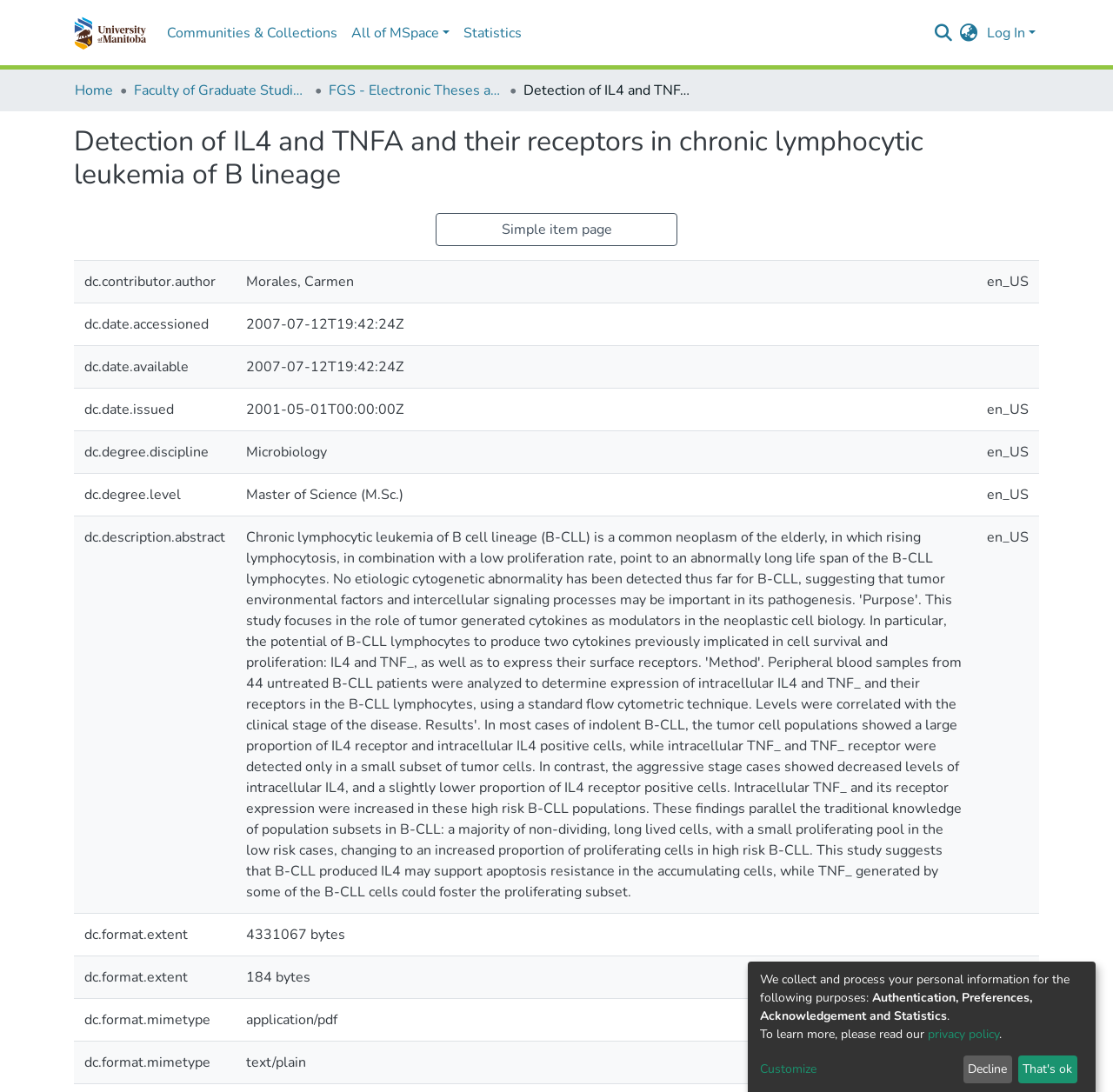Give a comprehensive overview of the webpage, including key elements.

This webpage appears to be a repository or academic database page, specifically displaying information about a thesis or research paper titled "Detection of IL4 and TNFA and their receptors in chronic lymphocytic leukemia of B lineage". 

At the top of the page, there is a main navigation bar with several links, including "Repository logo", "Communities & Collections", "All of MSpace", "Statistics", and a search bar. To the right of the navigation bar, there are language switch and log-in options.

Below the navigation bar, there is a breadcrumb navigation section with links to "Home", "Faculty of Graduate Studies (Electronic Theses and Practica)", and "FGS - Electronic Theses and Practica". 

The main content of the page is divided into sections, with a heading that matches the title of the research paper. The first section displays metadata about the paper, including the author, date accessed, date available, and date issued. 

The following sections display more detailed information about the paper, including the degree discipline, degree level, and an abstract of the research. The abstract is a lengthy text that describes the purpose, method, and results of the study.

At the bottom of the page, there is a section with a heading that is not explicitly stated, but appears to be related to privacy policy and customization options. This section includes several static text elements and links, including a link to a privacy policy and a "Customize" button. There are also two buttons, "Decline" and "That's ok", which likely relate to the customization or privacy options.